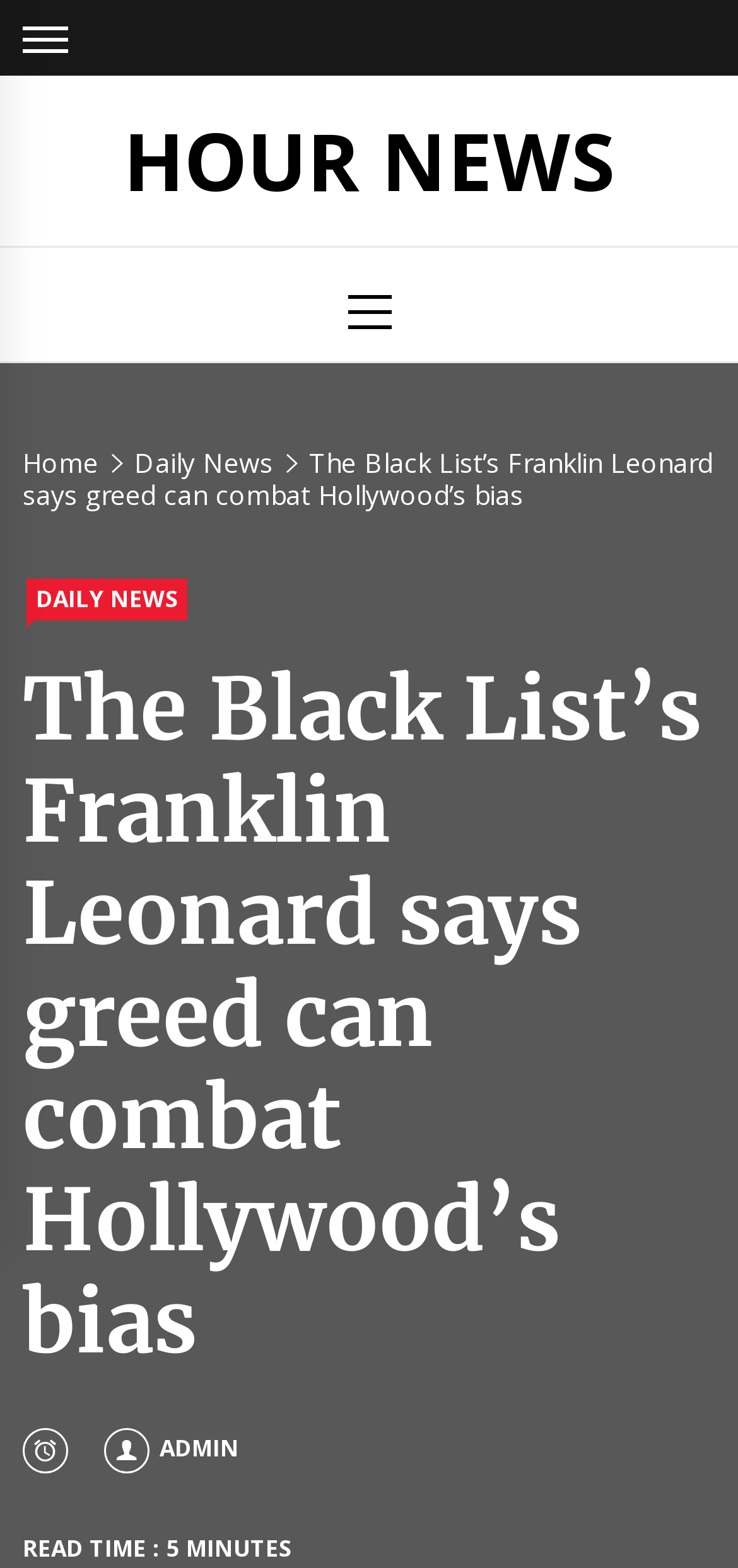Please provide a comprehensive answer to the question below using the information from the image: What is the purpose of the 'Primary Menu' section?

The 'Primary Menu' section is likely a navigation menu that allows users to access different sections of the website, as it is a common design pattern in websites to have a primary menu for navigation.